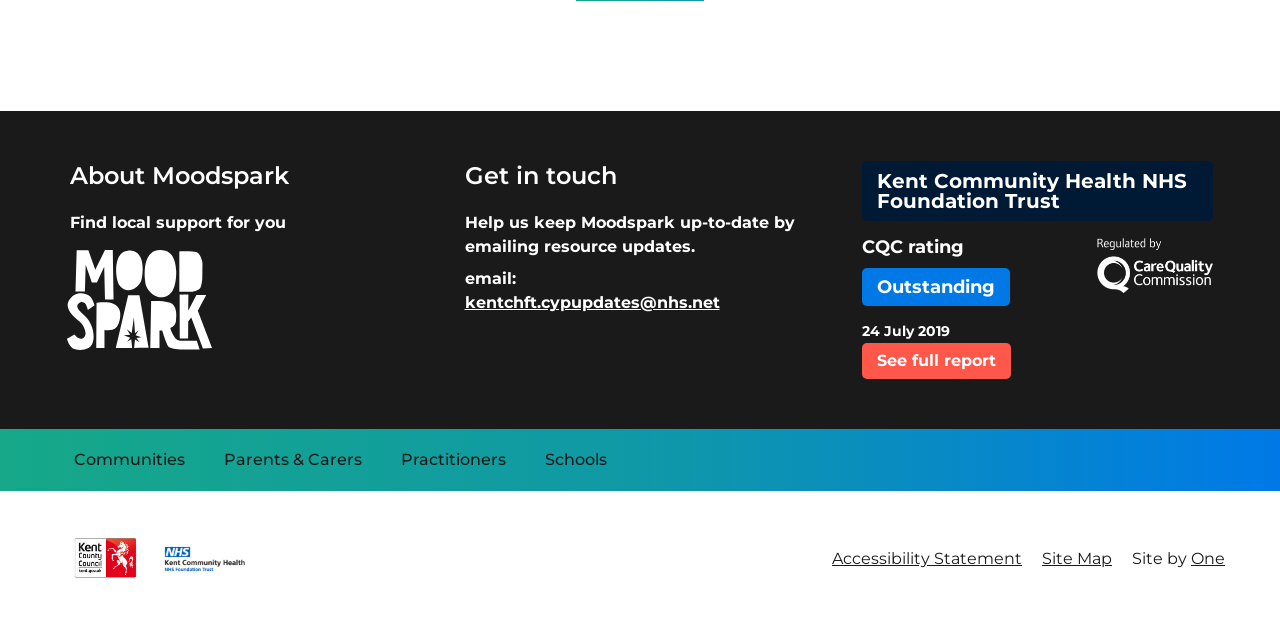Please specify the bounding box coordinates of the element that should be clicked to execute the given instruction: 'Click on the 'Can Dogs Have Pomegranate' link'. Ensure the coordinates are four float numbers between 0 and 1, expressed as [left, top, right, bottom].

None